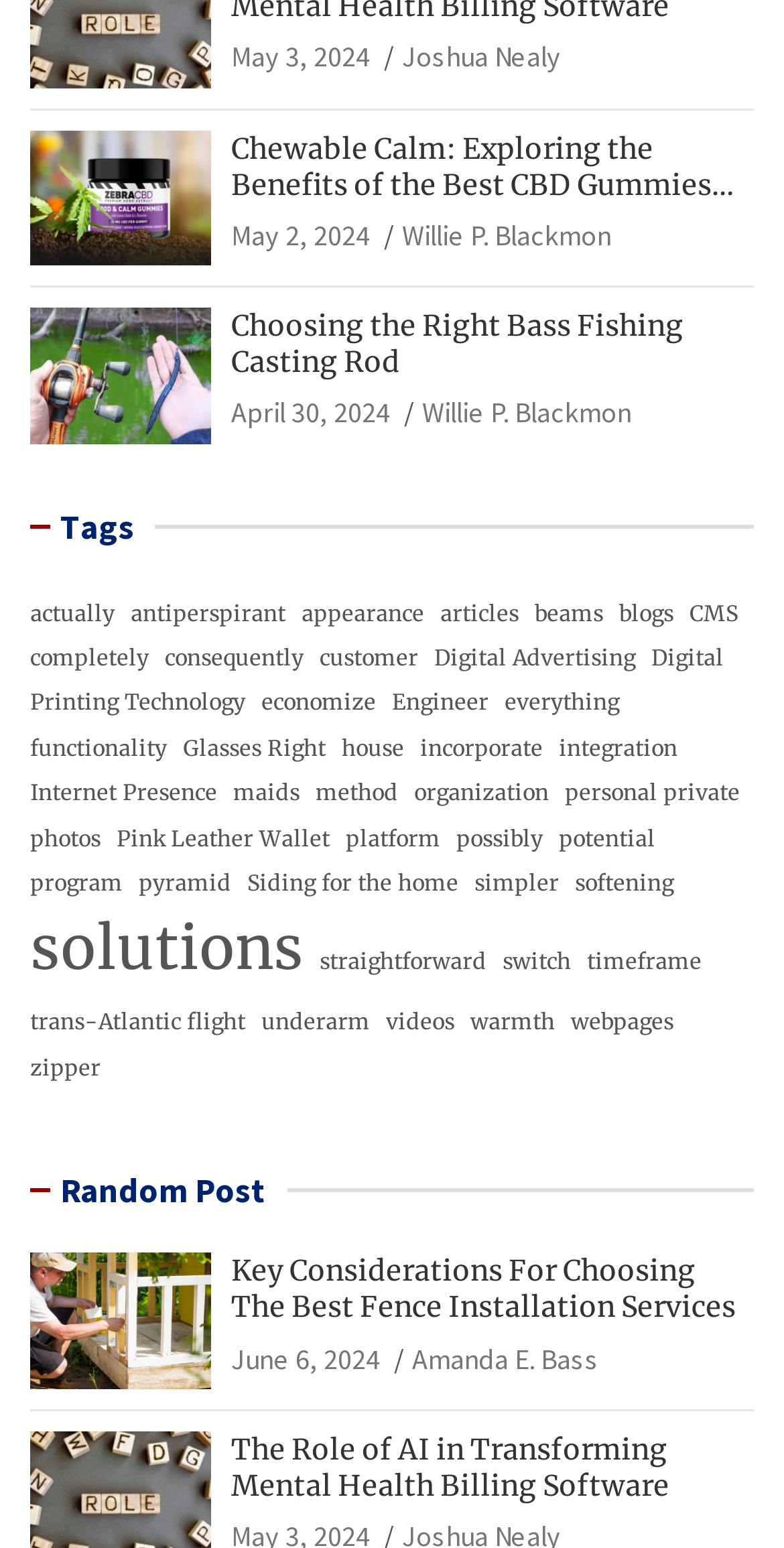Identify the bounding box coordinates of the specific part of the webpage to click to complete this instruction: "Learn about Key Considerations For Choosing The Best Fence Installation Services".

[0.295, 0.809, 0.962, 0.857]